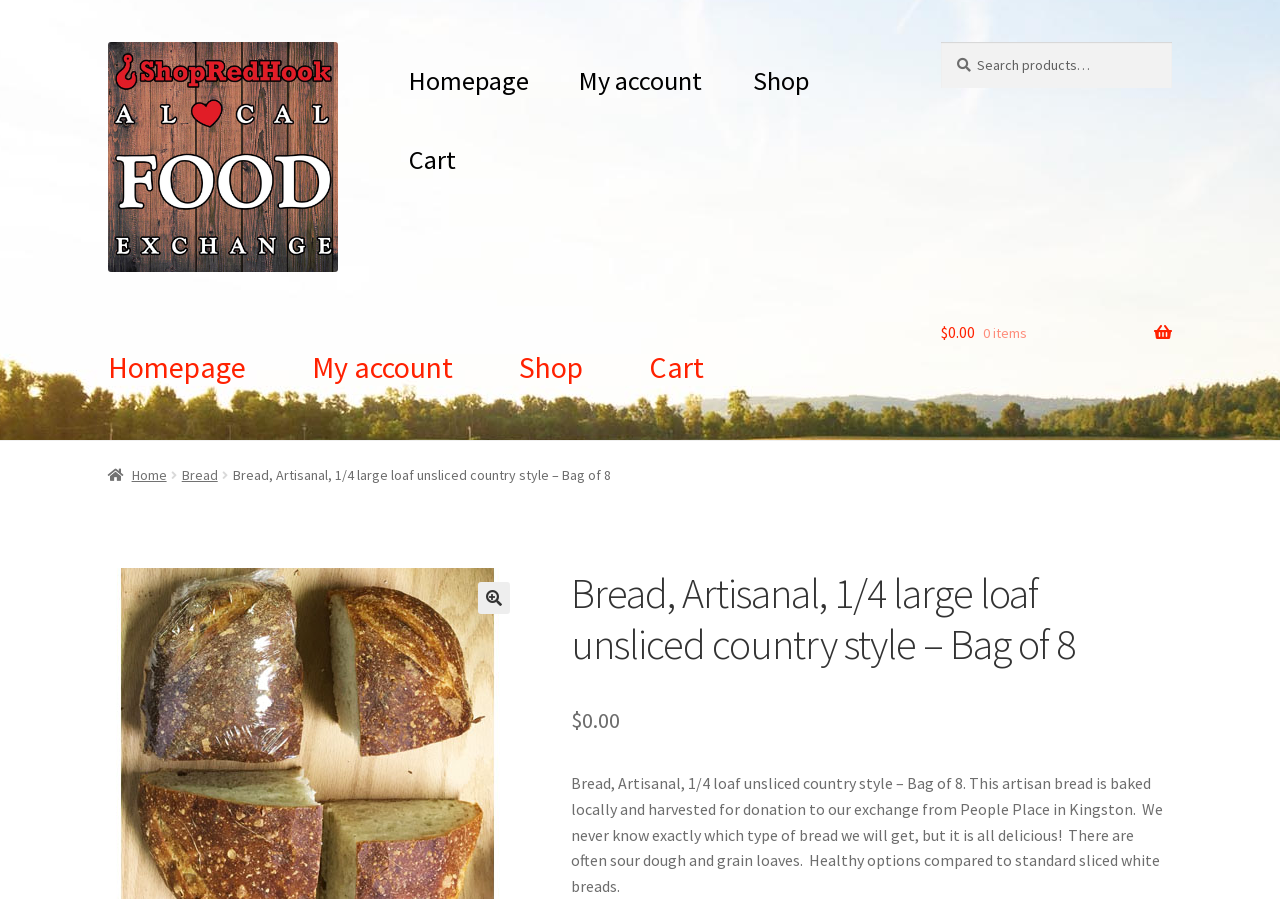Please identify the bounding box coordinates for the region that you need to click to follow this instruction: "View the cart".

[0.301, 0.134, 0.374, 0.222]